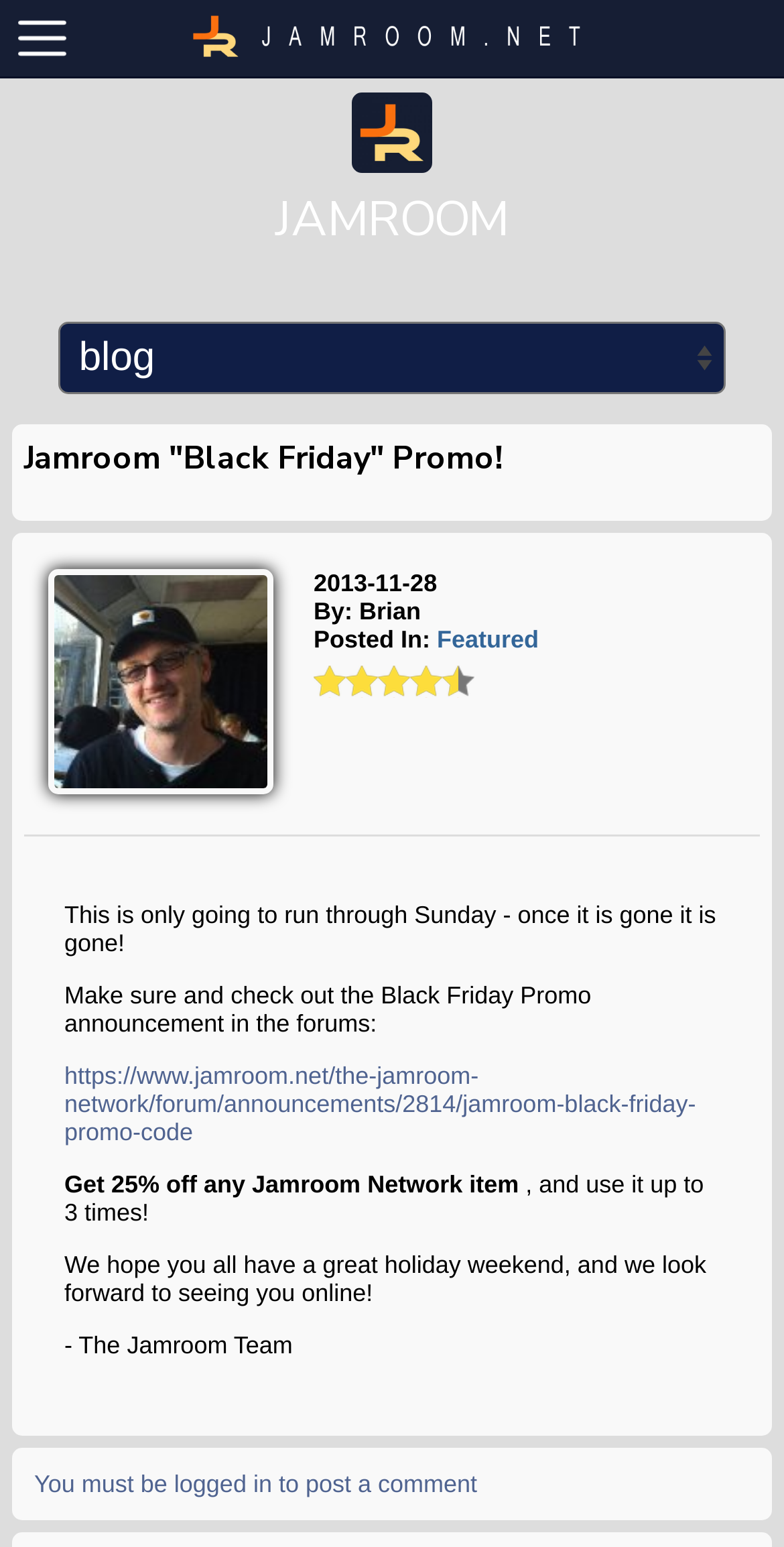Please identify the bounding box coordinates for the region that you need to click to follow this instruction: "View the post details".

[0.4, 0.368, 0.557, 0.386]